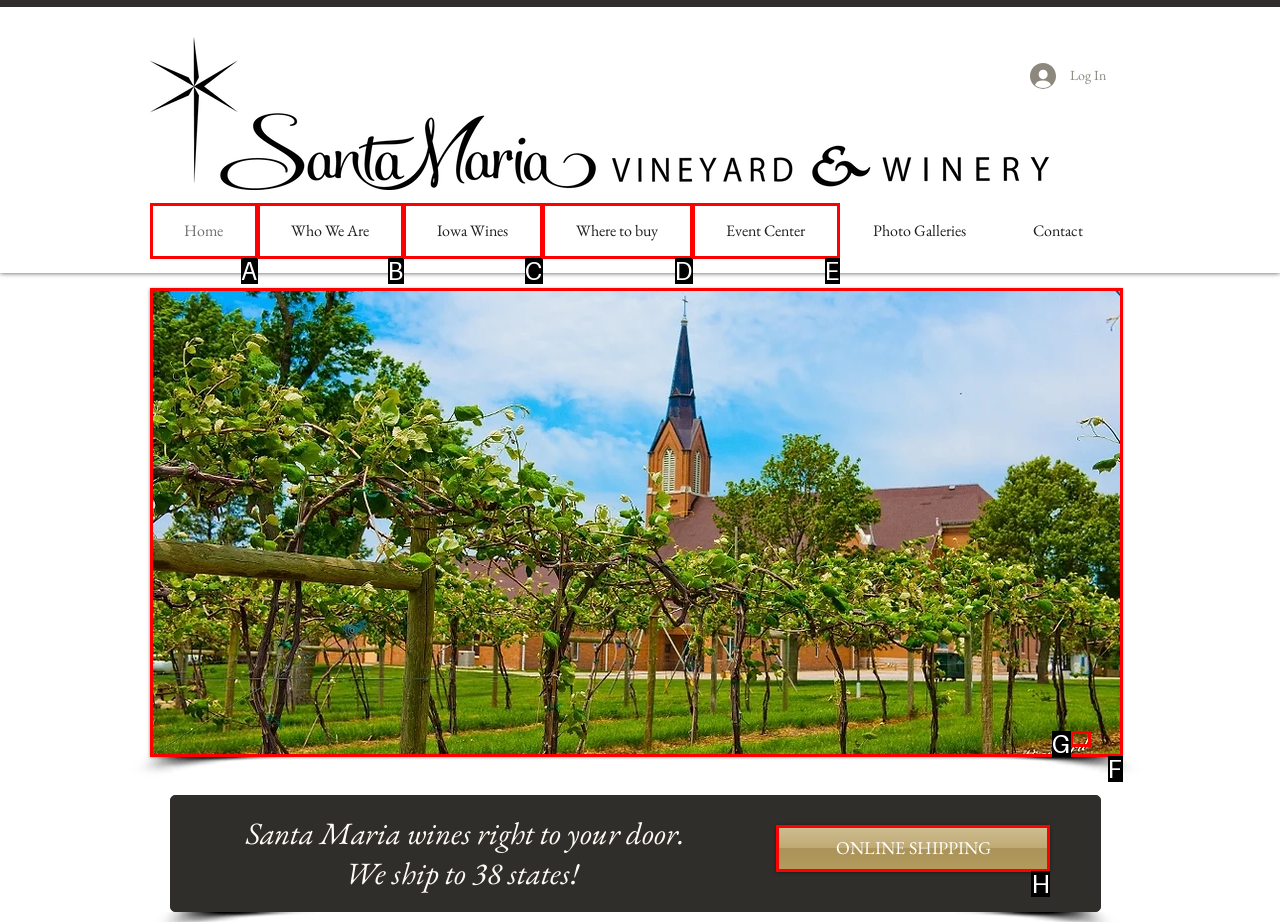Determine the letter of the element to click to accomplish this task: Shop online and get shipping. Respond with the letter.

H